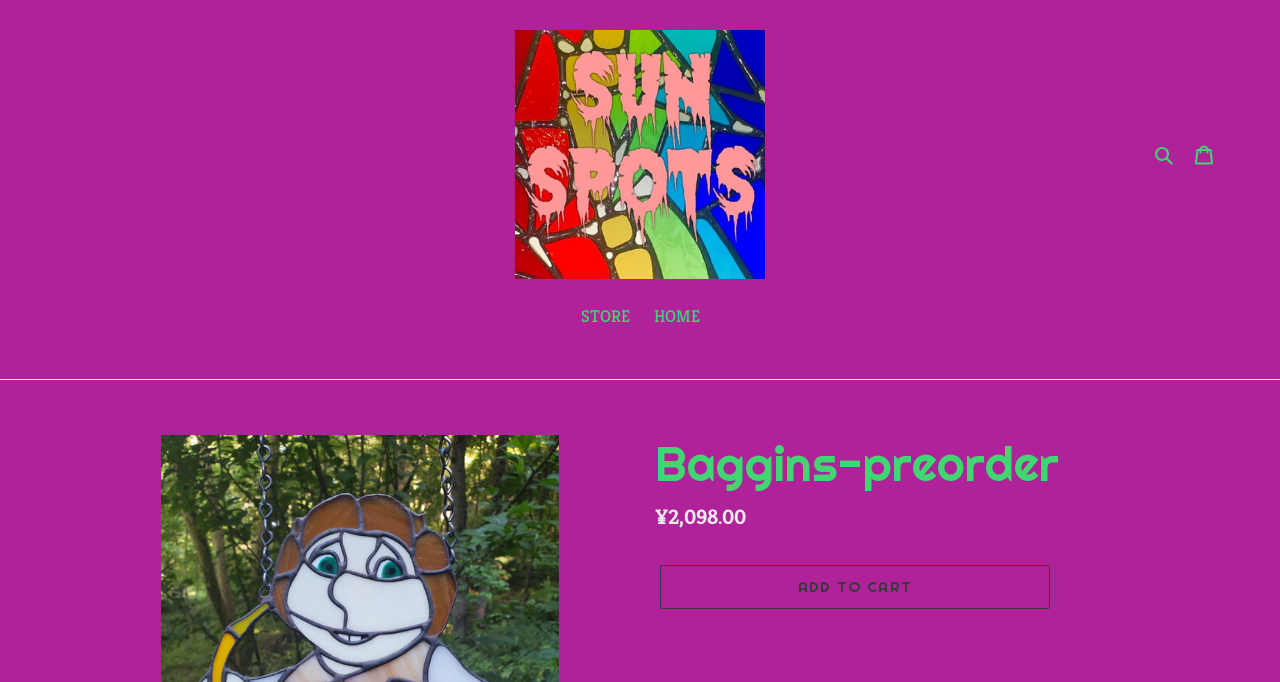What is the price of the product?
Based on the image, answer the question with as much detail as possible.

I found the answer by looking at the description list detail section, where there is a static text '¥2,098.00' next to the 'Regular price' label. This suggests that it is the price of the product.